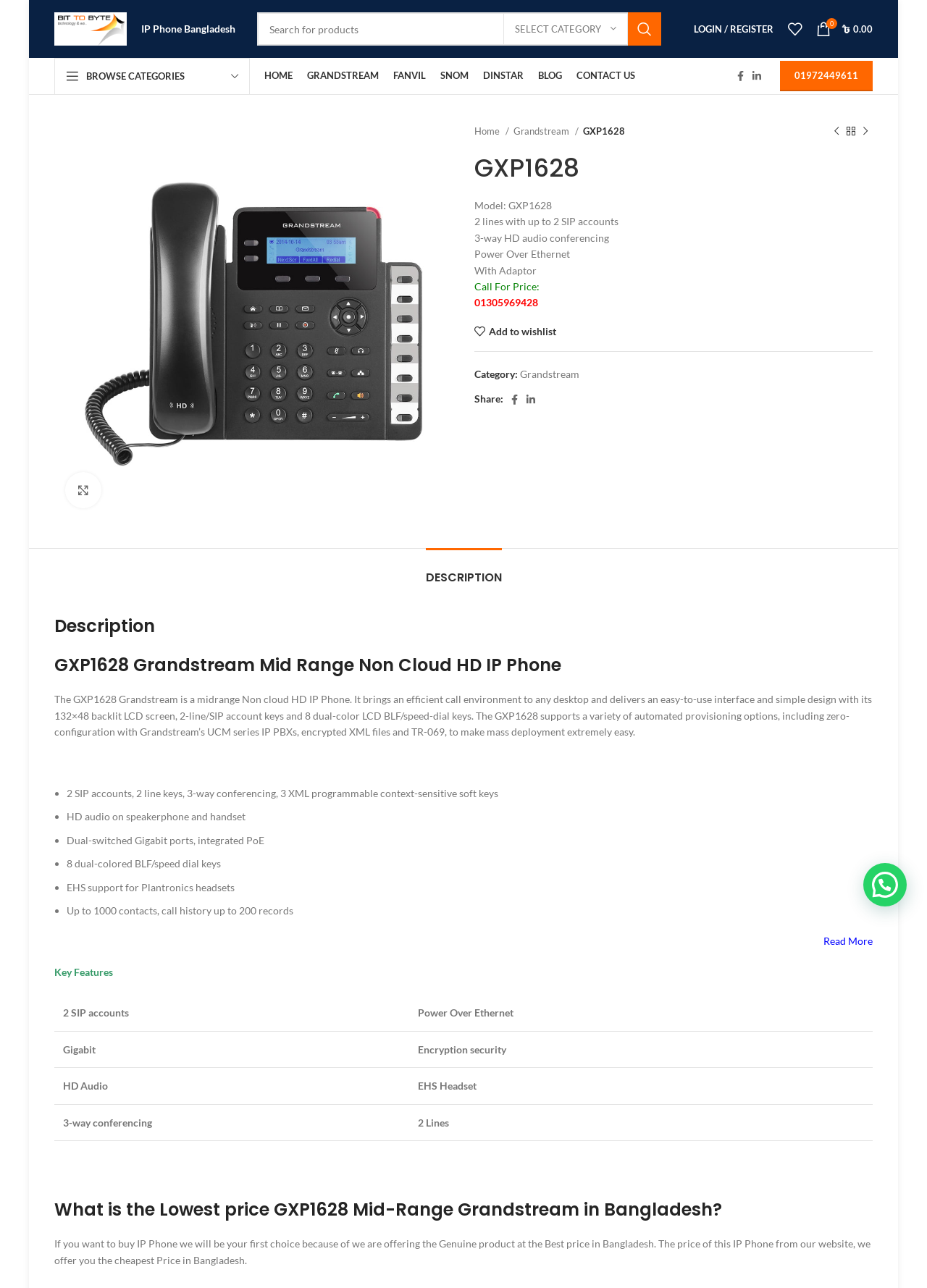Can you identify the bounding box coordinates of the clickable region needed to carry out this instruction: 'Login or register'? The coordinates should be four float numbers within the range of 0 to 1, stated as [left, top, right, bottom].

[0.741, 0.011, 0.842, 0.034]